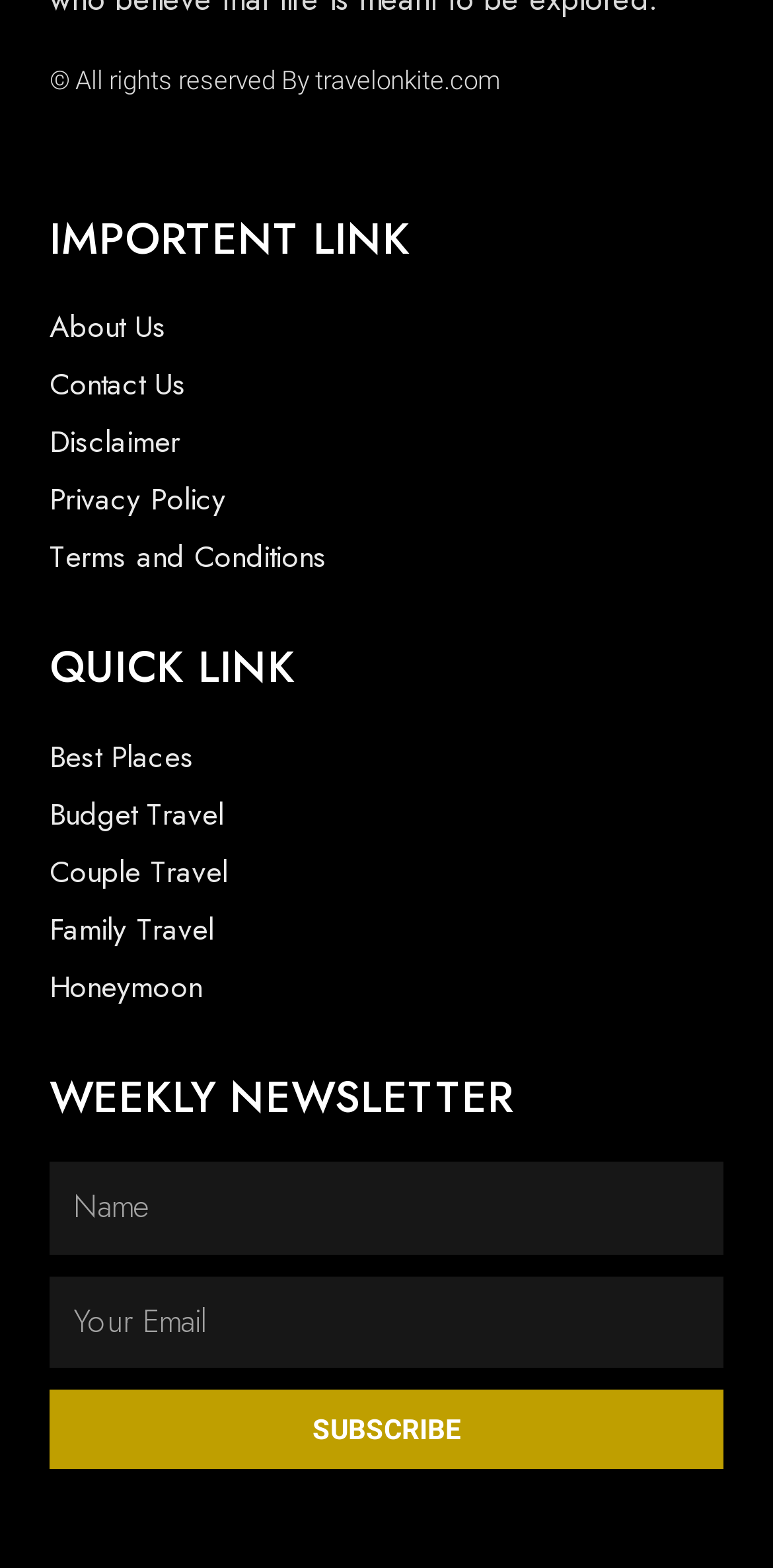Please specify the bounding box coordinates of the element that should be clicked to execute the given instruction: 'Click on Best Places'. Ensure the coordinates are four float numbers between 0 and 1, expressed as [left, top, right, bottom].

[0.064, 0.467, 0.936, 0.498]